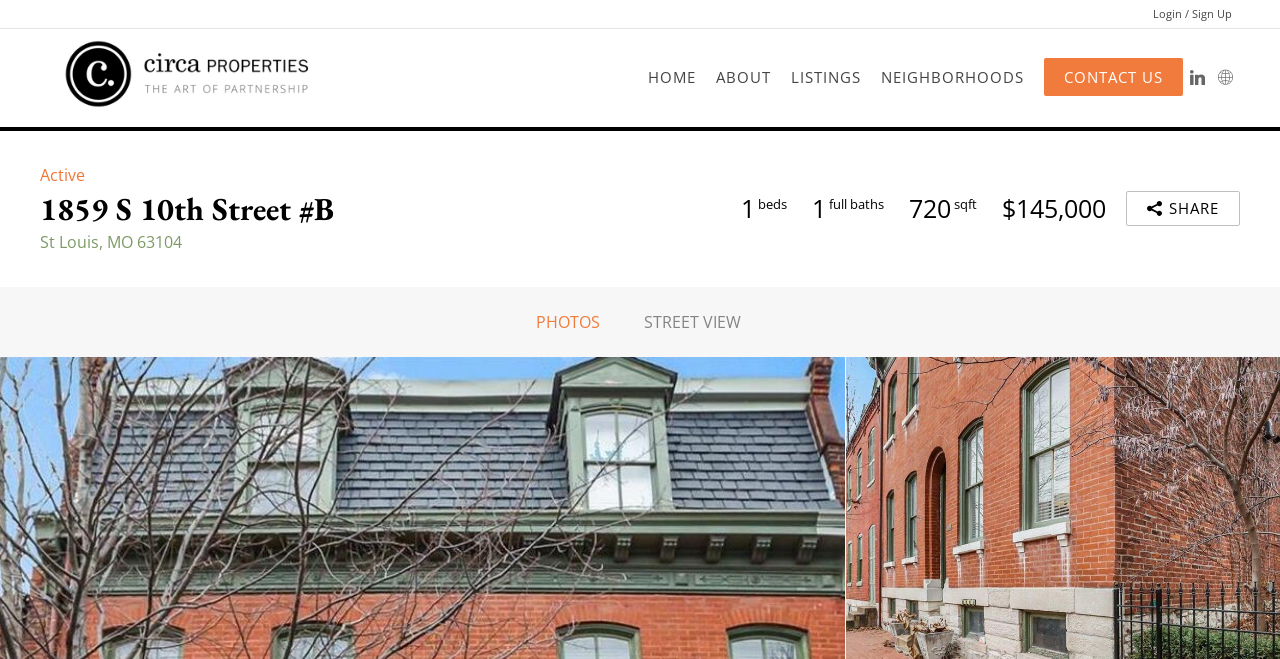How many bedrooms does the property have?
Please give a detailed and elaborate explanation in response to the question.

The number of bedrooms can be found in the property details section, where it is listed as '1 bed'.